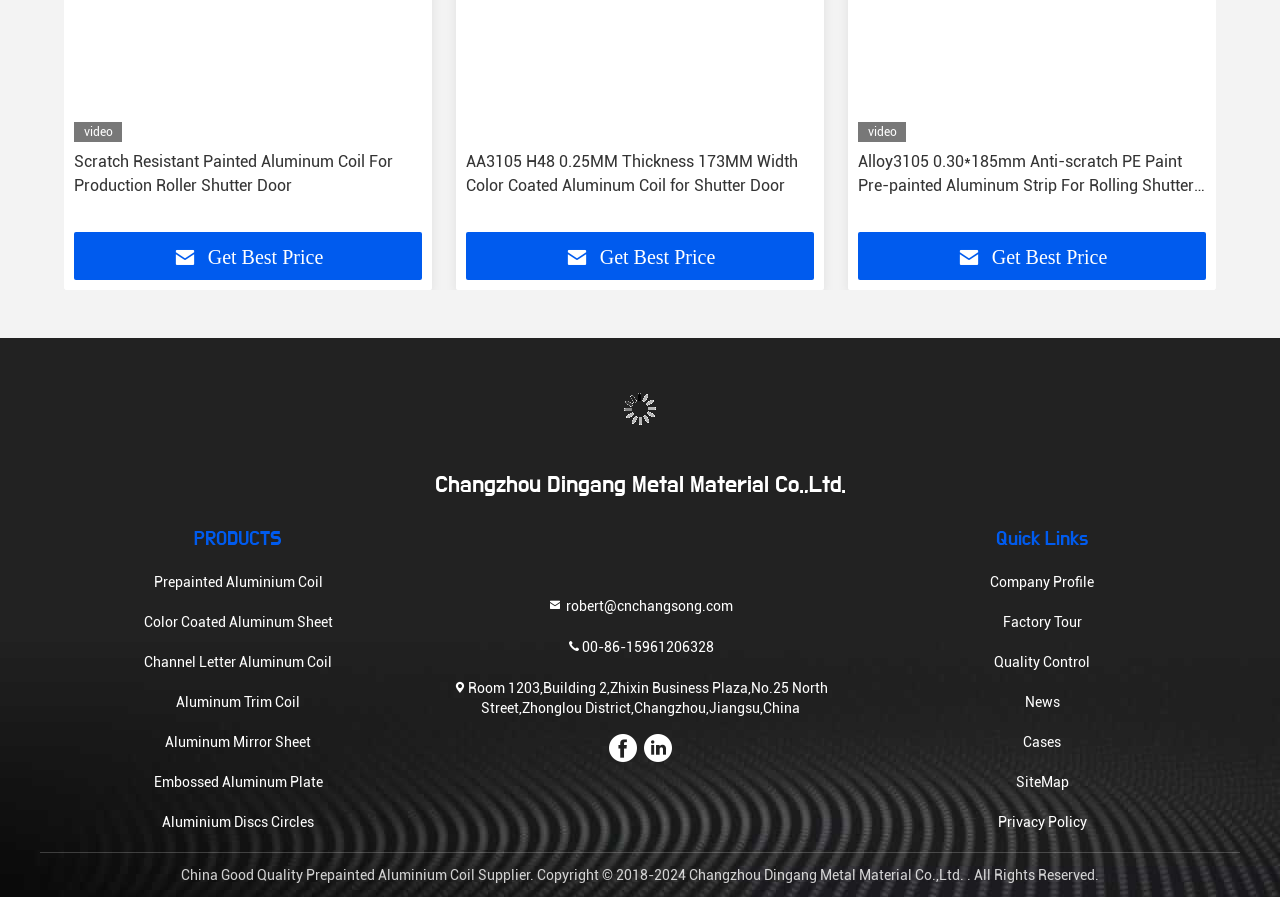Pinpoint the bounding box coordinates for the area that should be clicked to perform the following instruction: "View ARCHIVES".

None